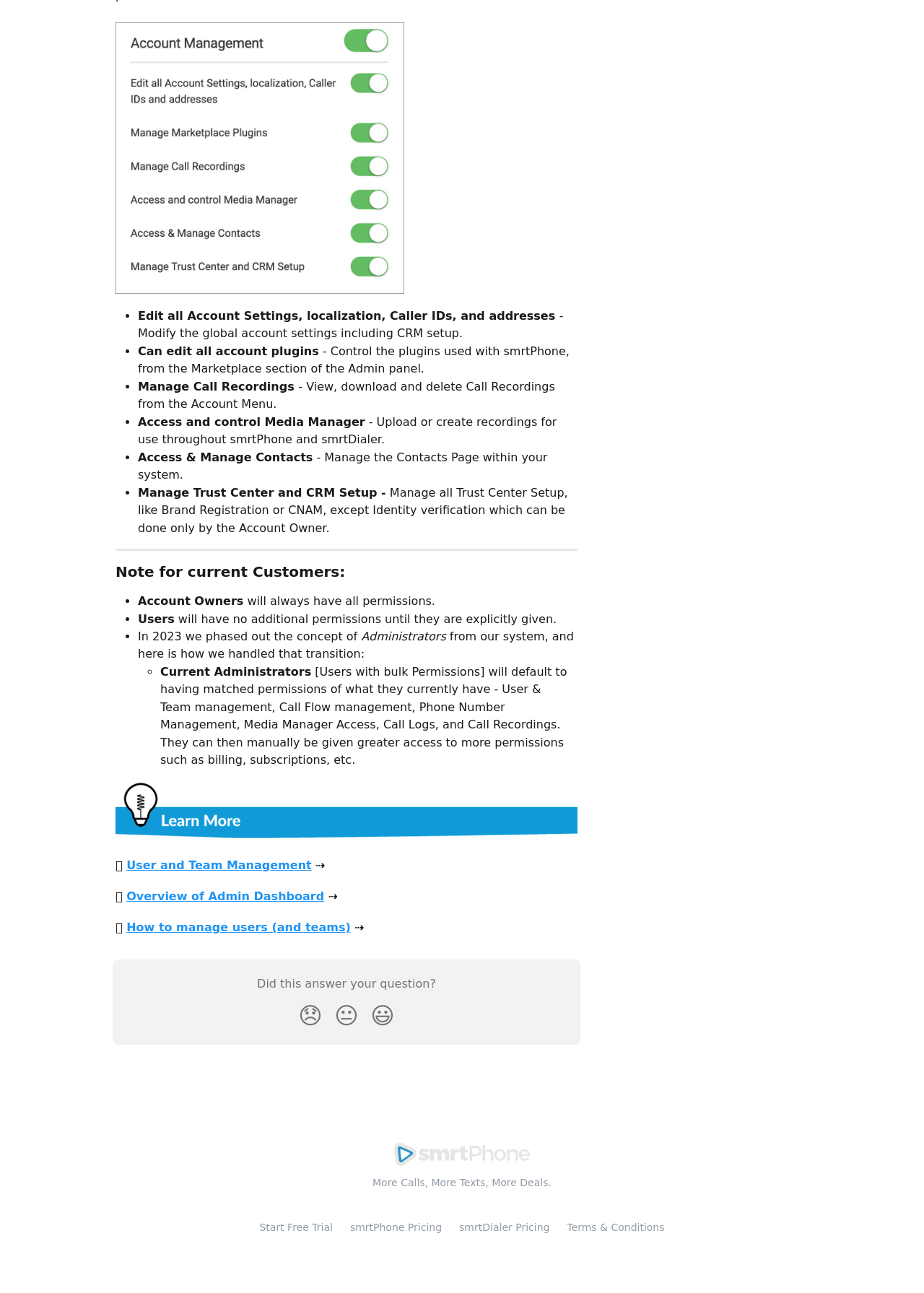What is the concept that was phased out in 2023?
Please give a detailed and elaborate explanation in response to the question.

The webpage states that in 2023, the concept of Administrators was phased out from their system, and the transition was handled by defaulting current Administrators to having matched permissions.